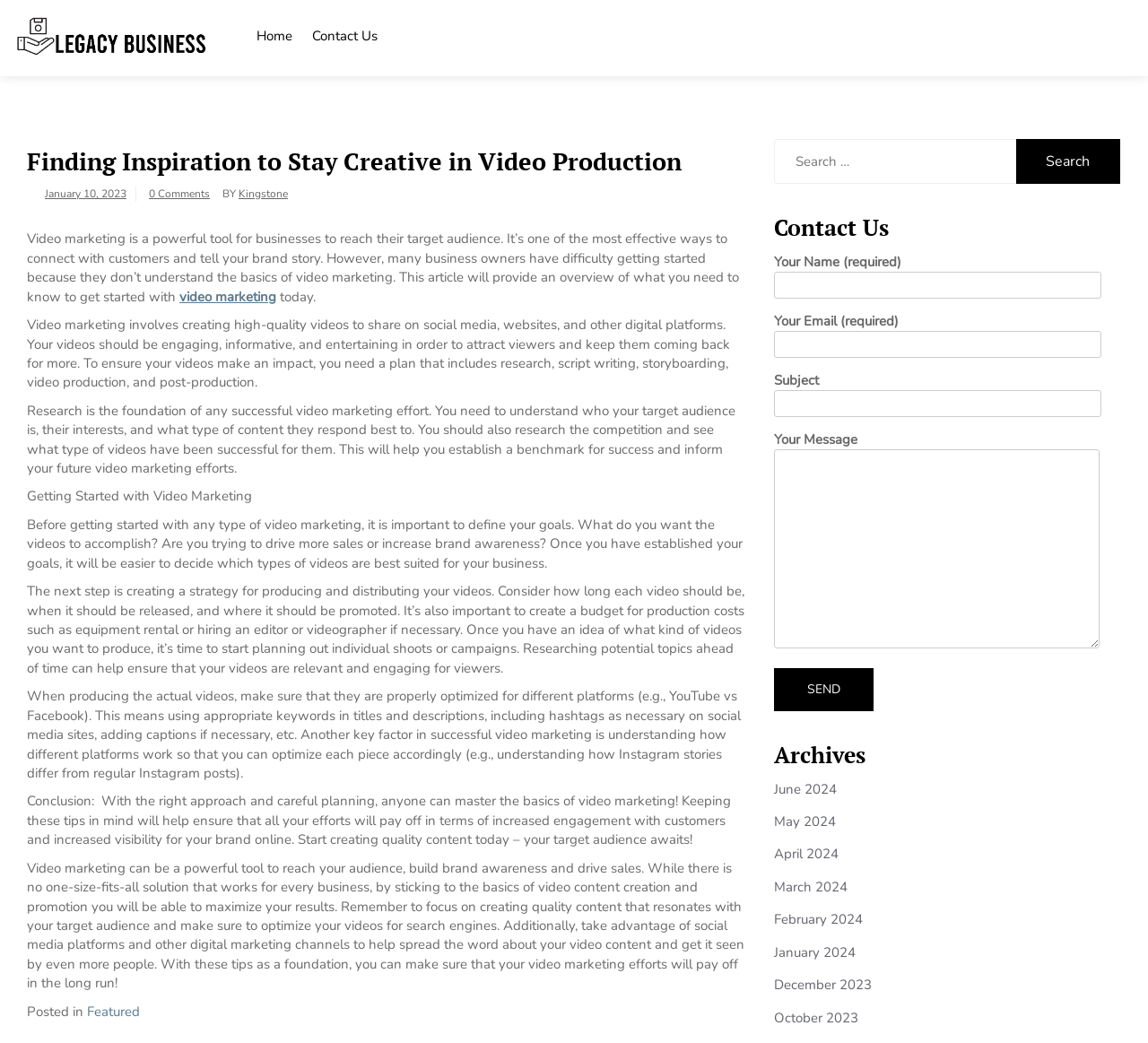What is the main title displayed on this webpage?

Finding Inspiration to Stay Creative in Video Production